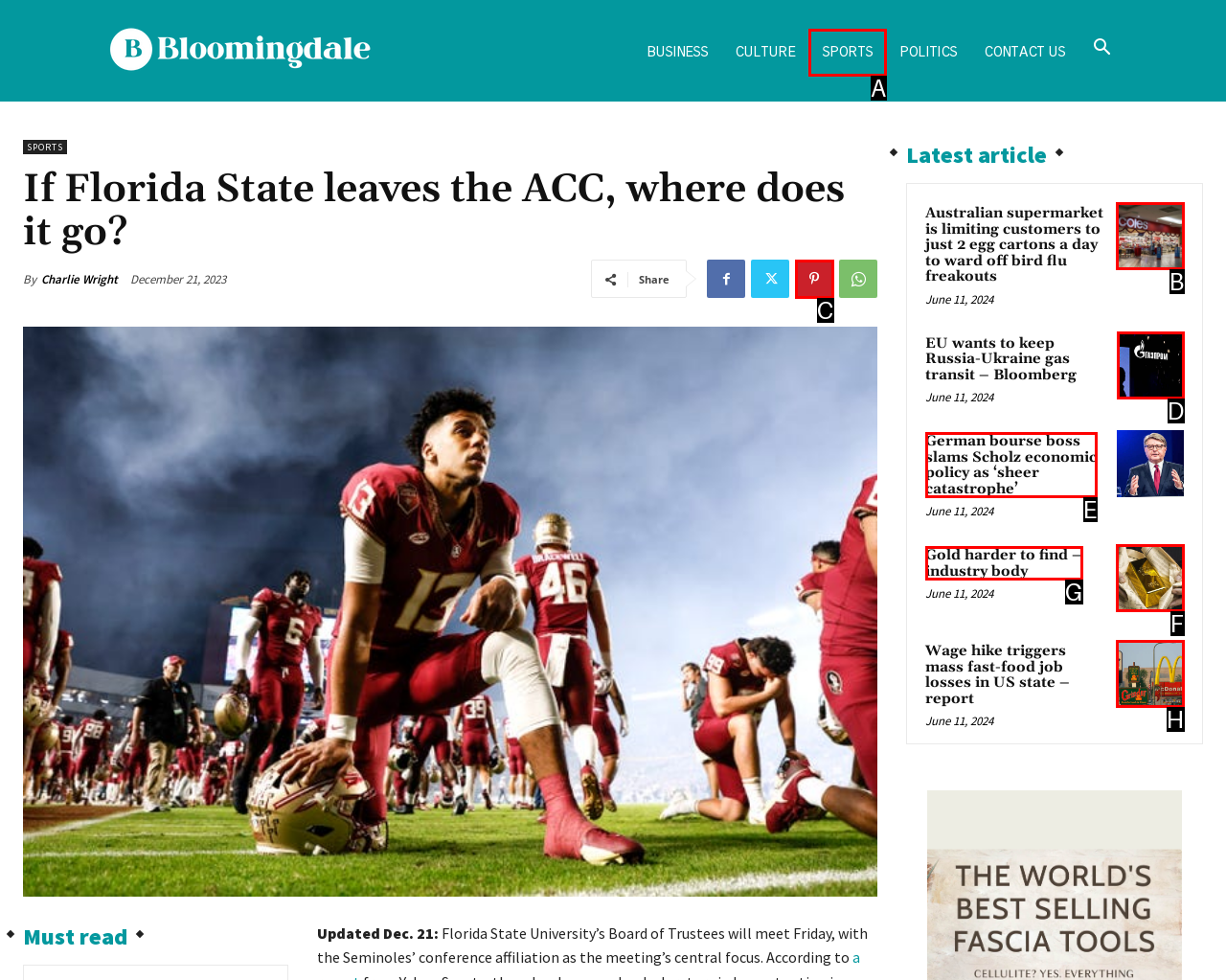Tell me the letter of the UI element I should click to accomplish the task: Click on the link to read about EU wanting to keep Russia-Ukraine gas transit based on the choices provided in the screenshot.

D